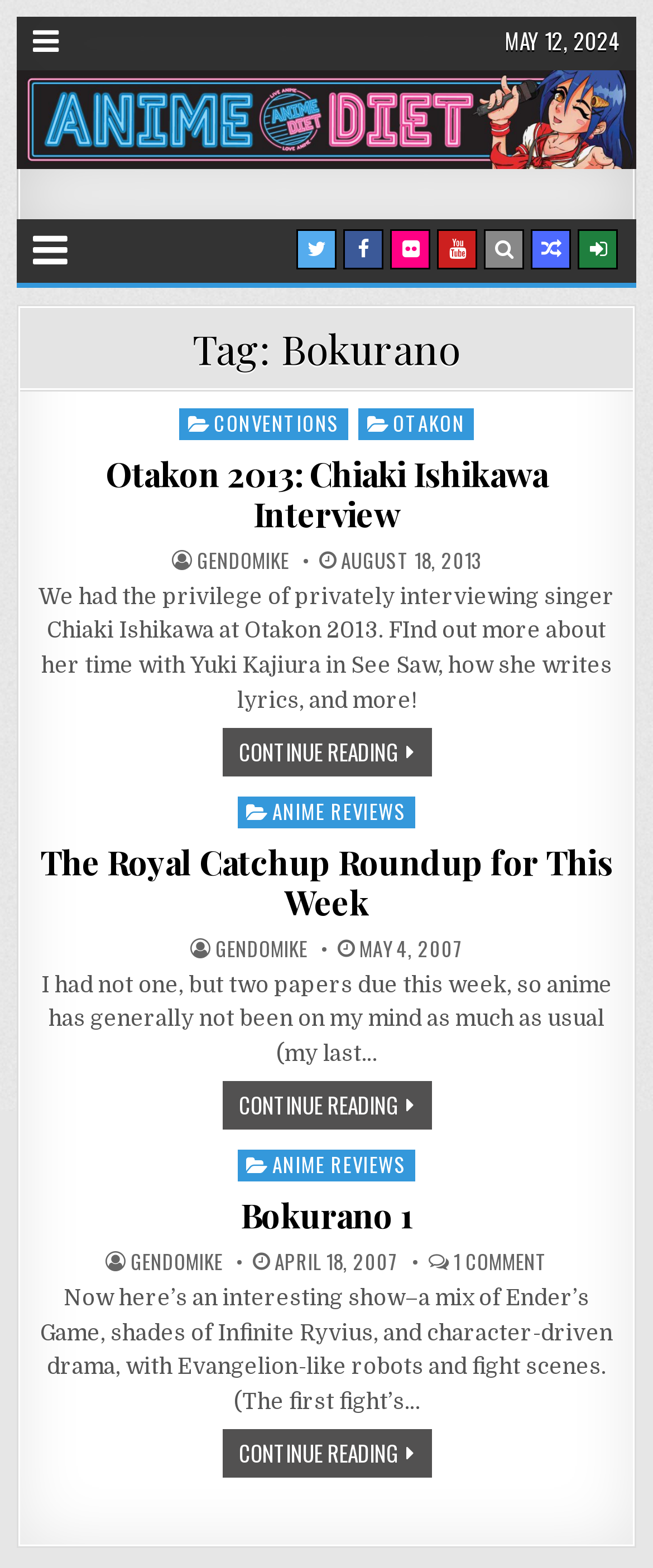Find the bounding box coordinates of the element's region that should be clicked in order to follow the given instruction: "Continue reading the The Royal Catchup Roundup for This Week article". The coordinates should consist of four float numbers between 0 and 1, i.e., [left, top, right, bottom].

[0.34, 0.689, 0.66, 0.72]